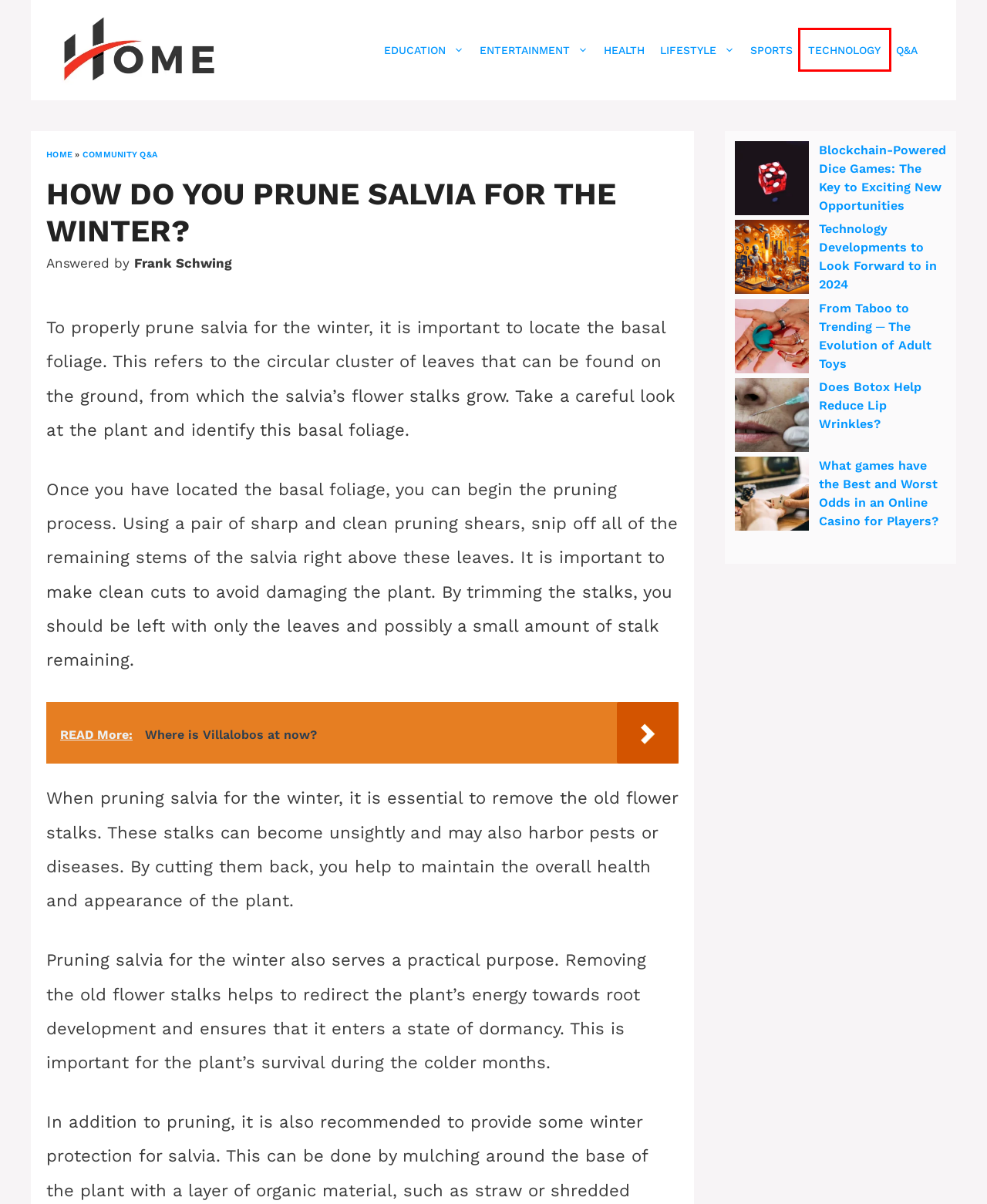Examine the webpage screenshot and identify the UI element enclosed in the red bounding box. Pick the webpage description that most accurately matches the new webpage after clicking the selected element. Here are the candidates:
A. Blockchain-Powered Dice Games: The Key to Exciting New Opportunities
B. Technology Developments to Look Forward to in 2024
C. Education
D. What games have the Best and Worst Odds in an Online Casino for Players?
E. Does Botox Help Reduce Lip Wrinkles?
F. H.O.M.E.
G. Entertainment
H. Technology

H